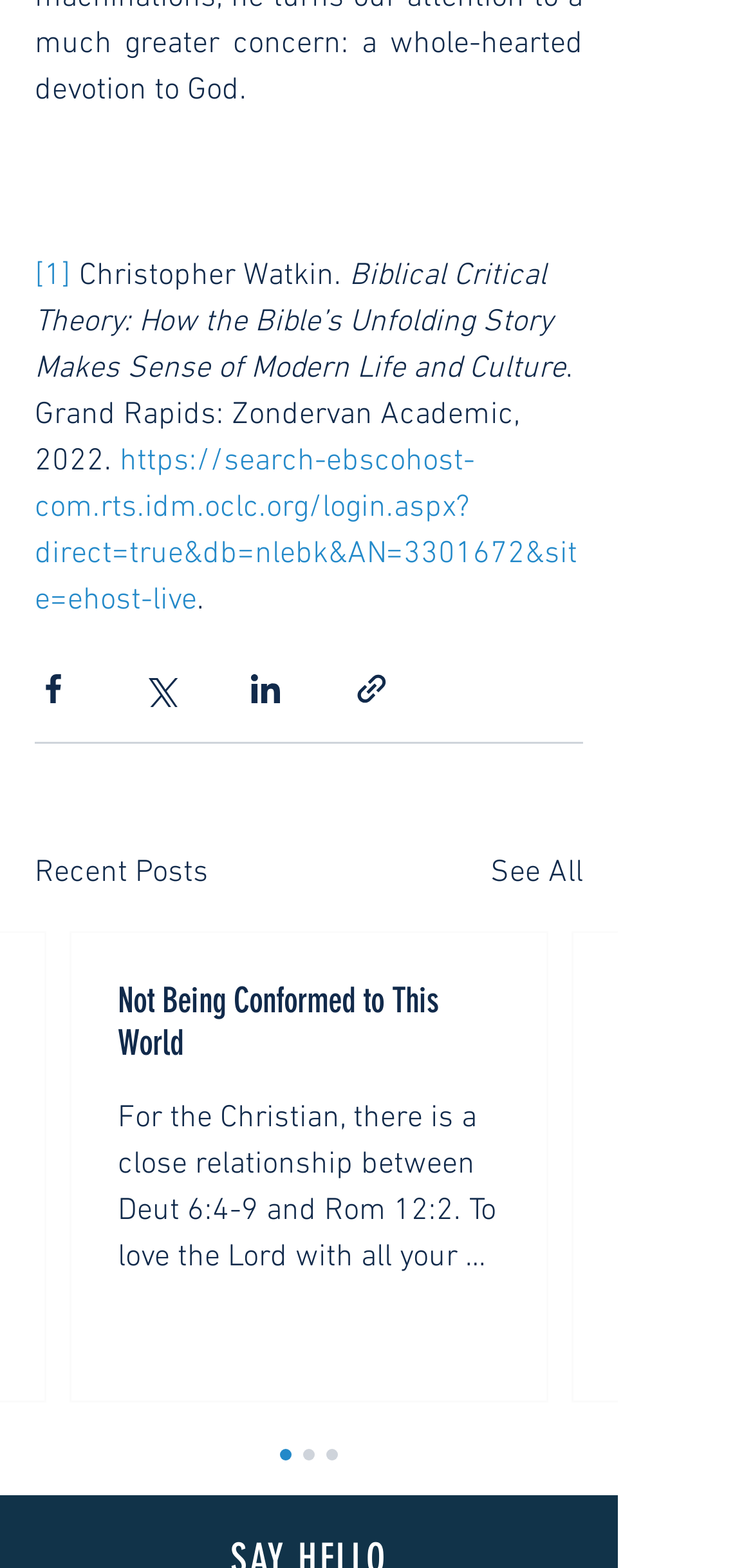What is the title of the book?
Answer the question with a thorough and detailed explanation.

The title of the book can be found in the text 'Biblical Critical Theory: How the Bible’s Unfolding Story Makes Sense of Modern Life and Culture' which is located below the author's name and above the publication information.